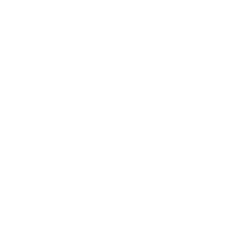Give a detailed account of the elements present in the image.

This image features a playful and adorable design showcasing a cartoon-style bear, symbolizing the theme of the accompanying photography service. The bear typically represents innocence and joy, aligning well with newborn photography, capturing the essence of new life. The overall aesthetic is likely designed to evoke warmth and charm, inviting viewers to engage with the content related to newborn photography, specifically tailored for expecting families. The context suggests a focus on capturing precious moments, perfect for parents anticipating the arrival of their little ones.